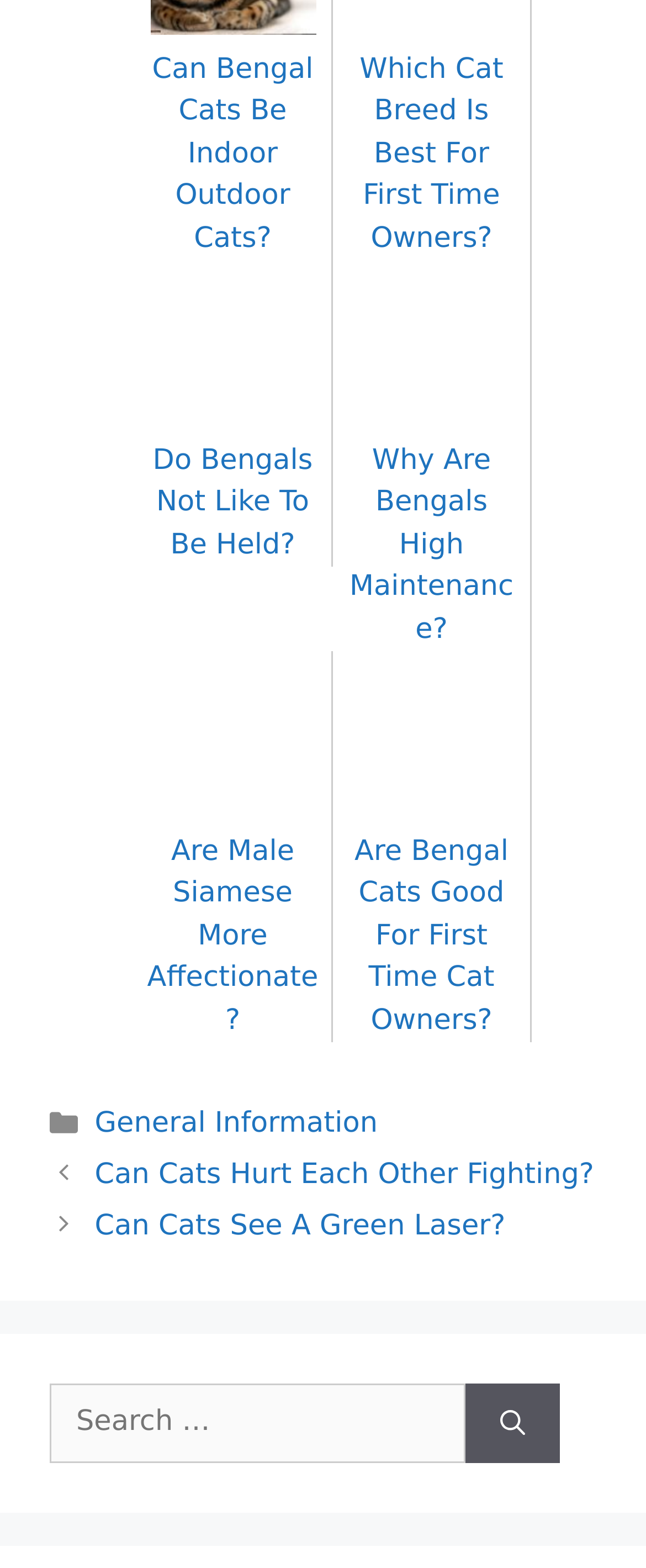Please identify the coordinates of the bounding box for the clickable region that will accomplish this instruction: "Learn about the best cat breed for first-time owners".

[0.54, 0.007, 0.796, 0.163]